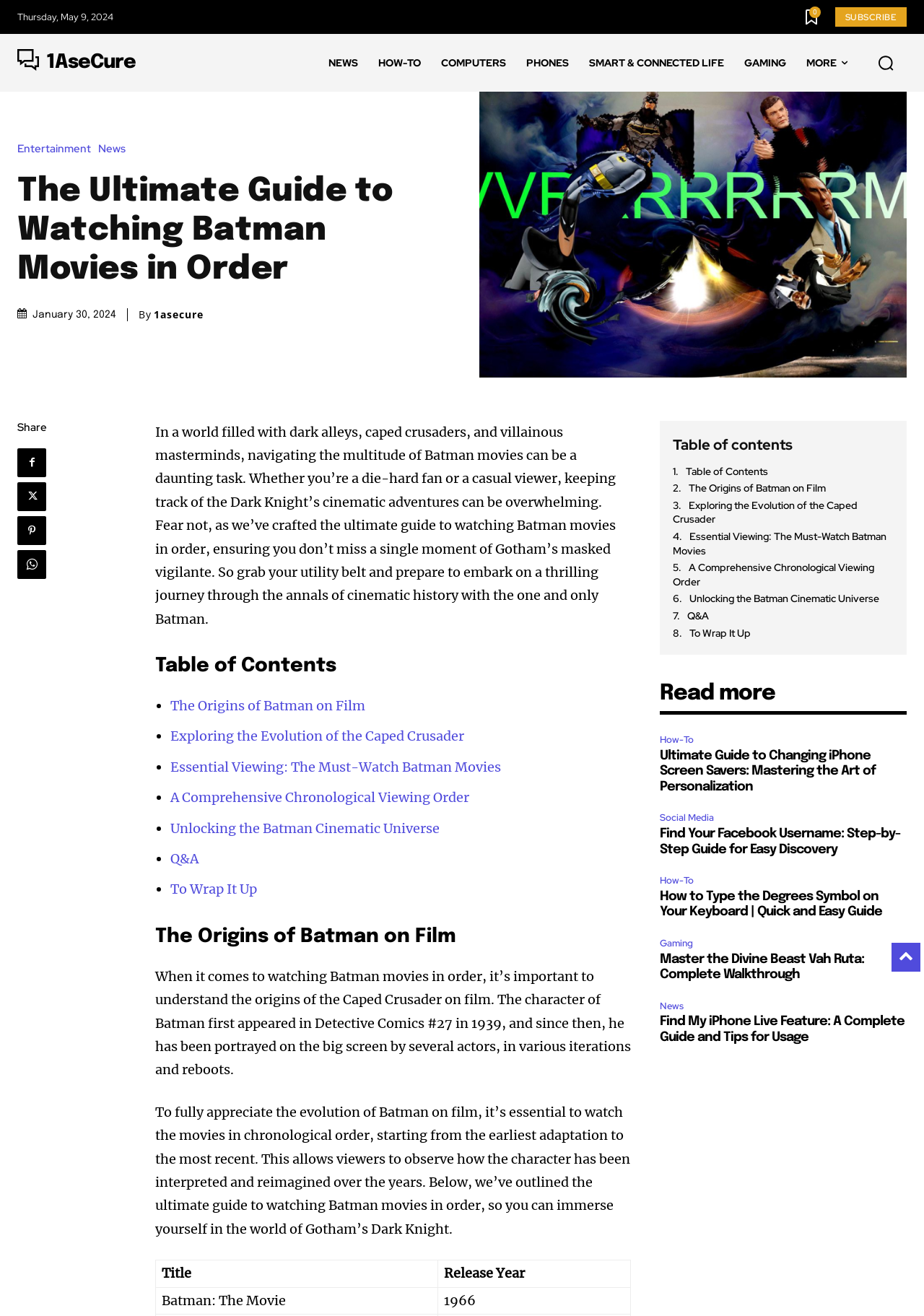Locate the bounding box coordinates of the element that should be clicked to execute the following instruction: "Search for something".

[0.936, 0.032, 0.981, 0.064]